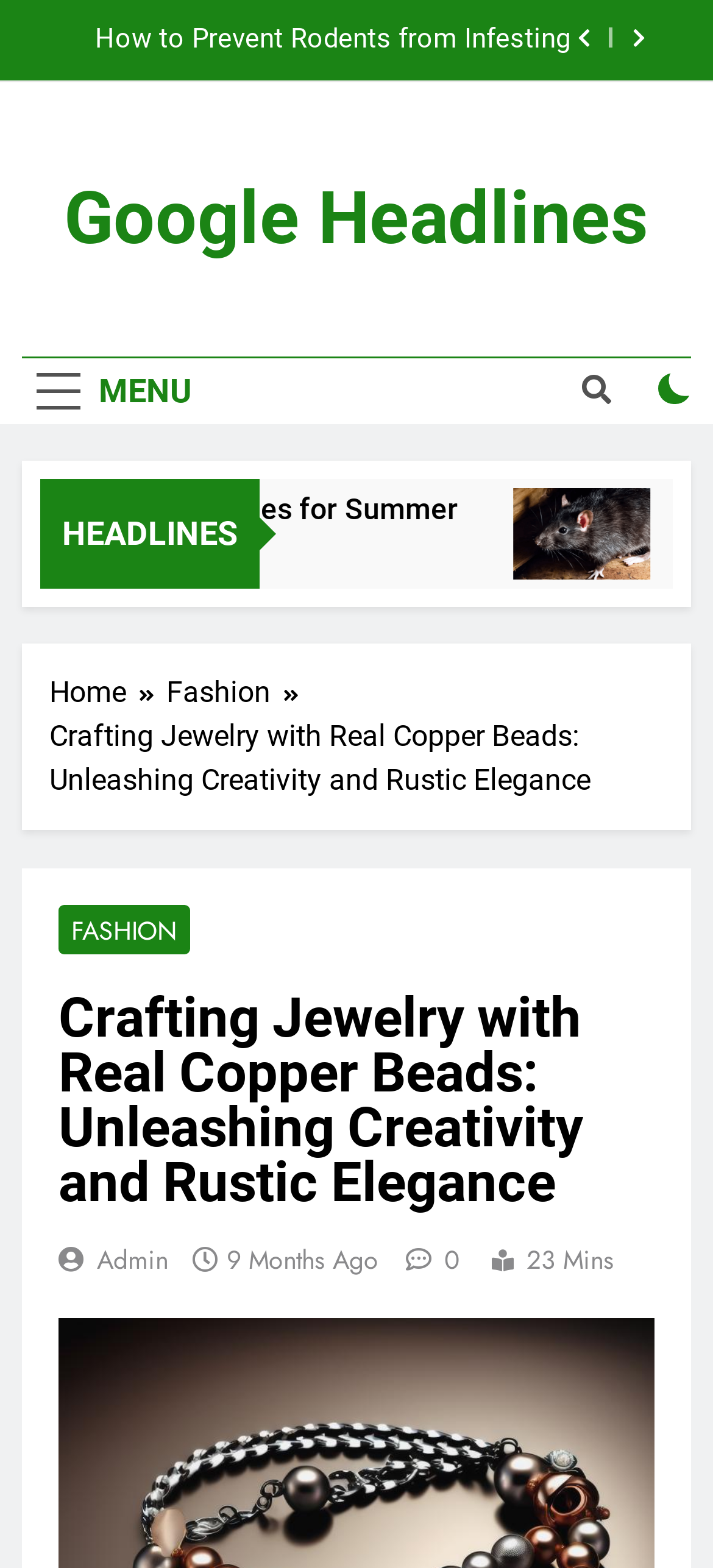Answer briefly with one word or phrase:
How old is the article?

9 Months Ago